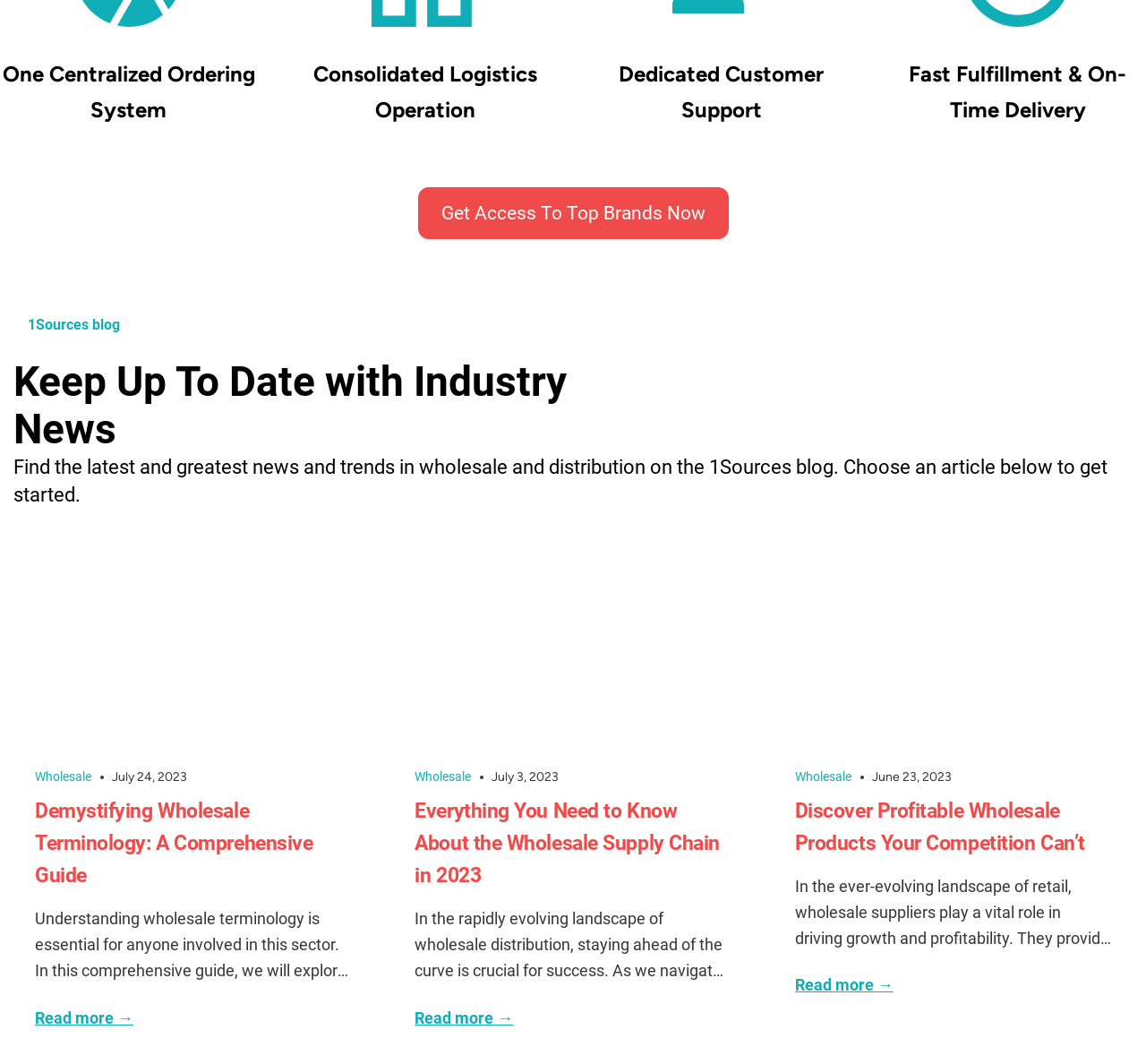What is the date of the article 'Everything You Need to Know About the Wholesale Supply Chain in 2023'?
From the image, respond with a single word or phrase.

July 3, 2023